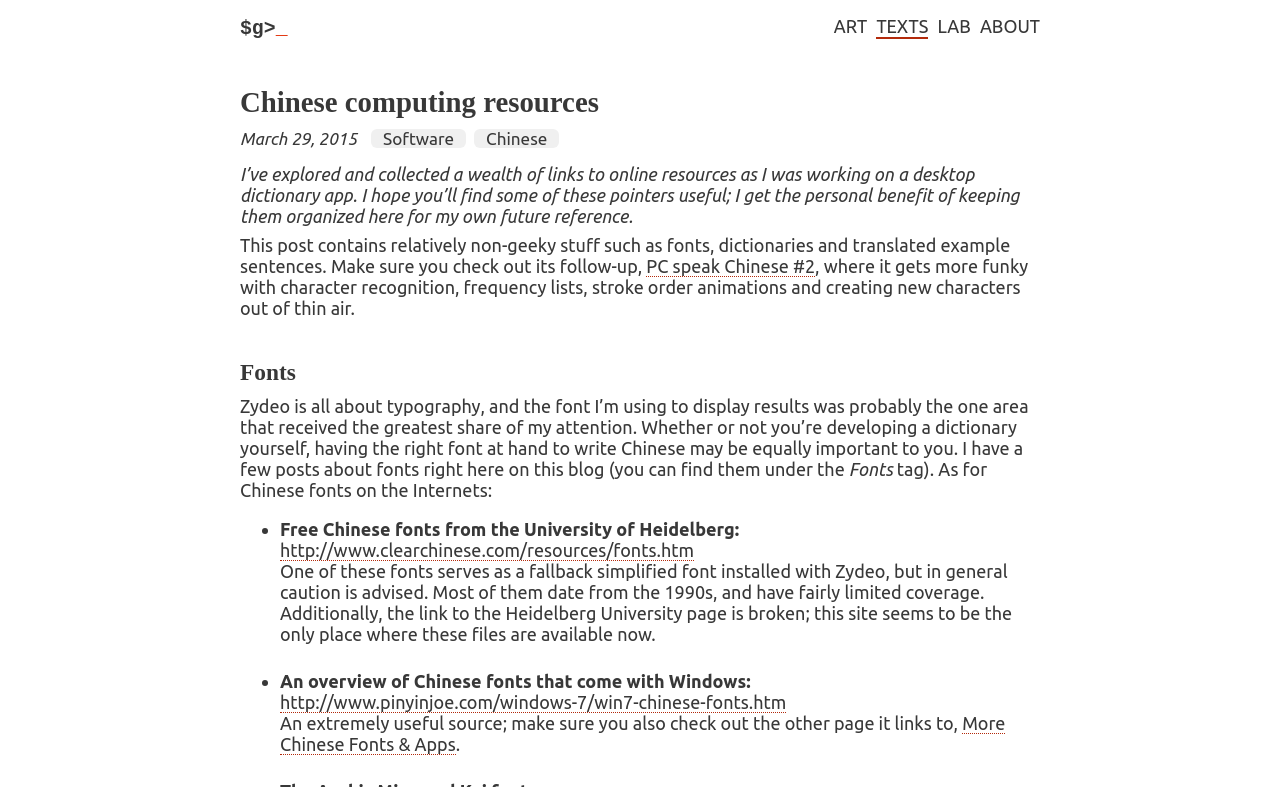Locate the bounding box coordinates of the segment that needs to be clicked to meet this instruction: "Click on the 'ABOUT' link".

[0.766, 0.02, 0.812, 0.05]